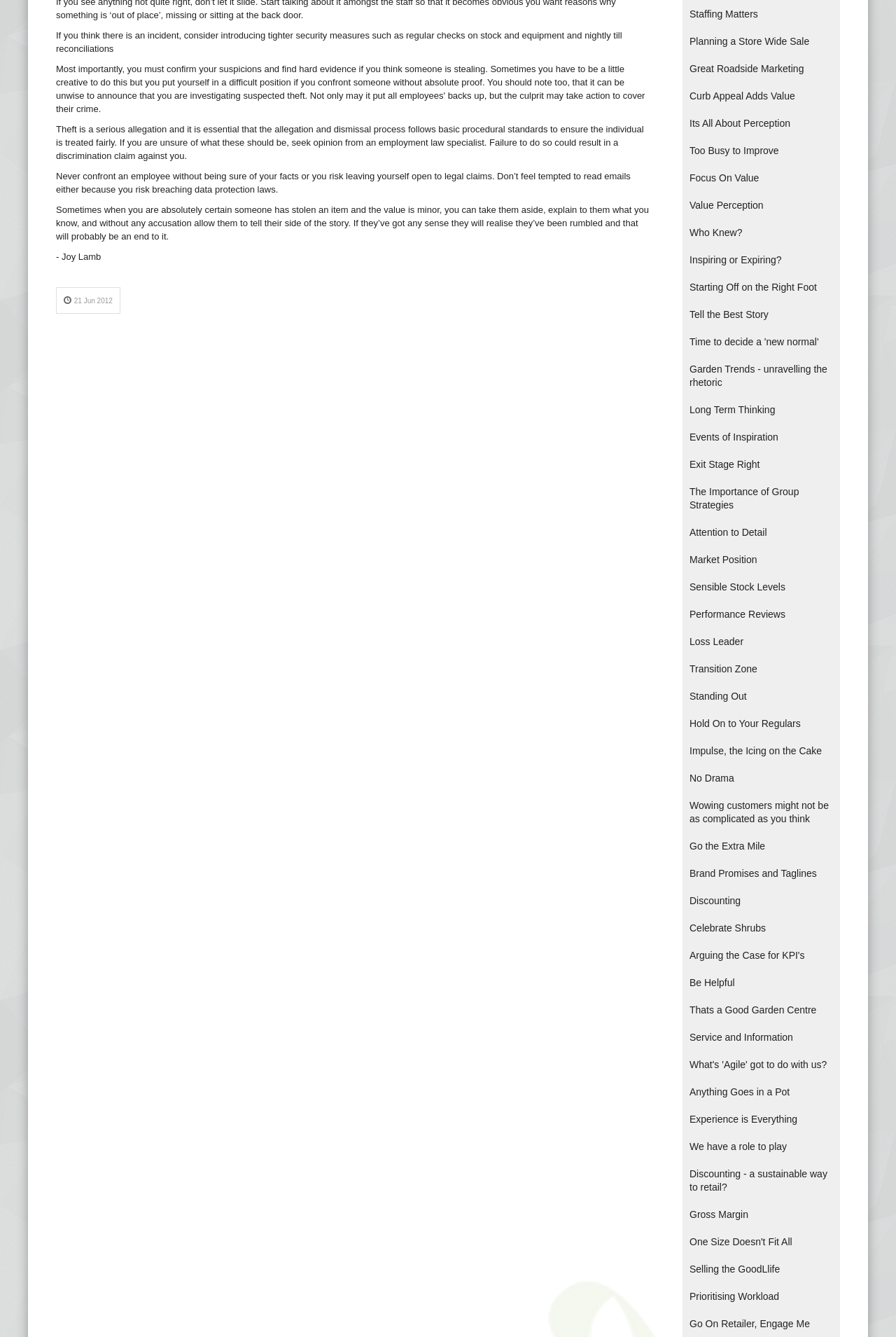Provide the bounding box coordinates of the area you need to click to execute the following instruction: "Click on 'Staffing Matters'".

[0.762, 0.001, 0.938, 0.021]